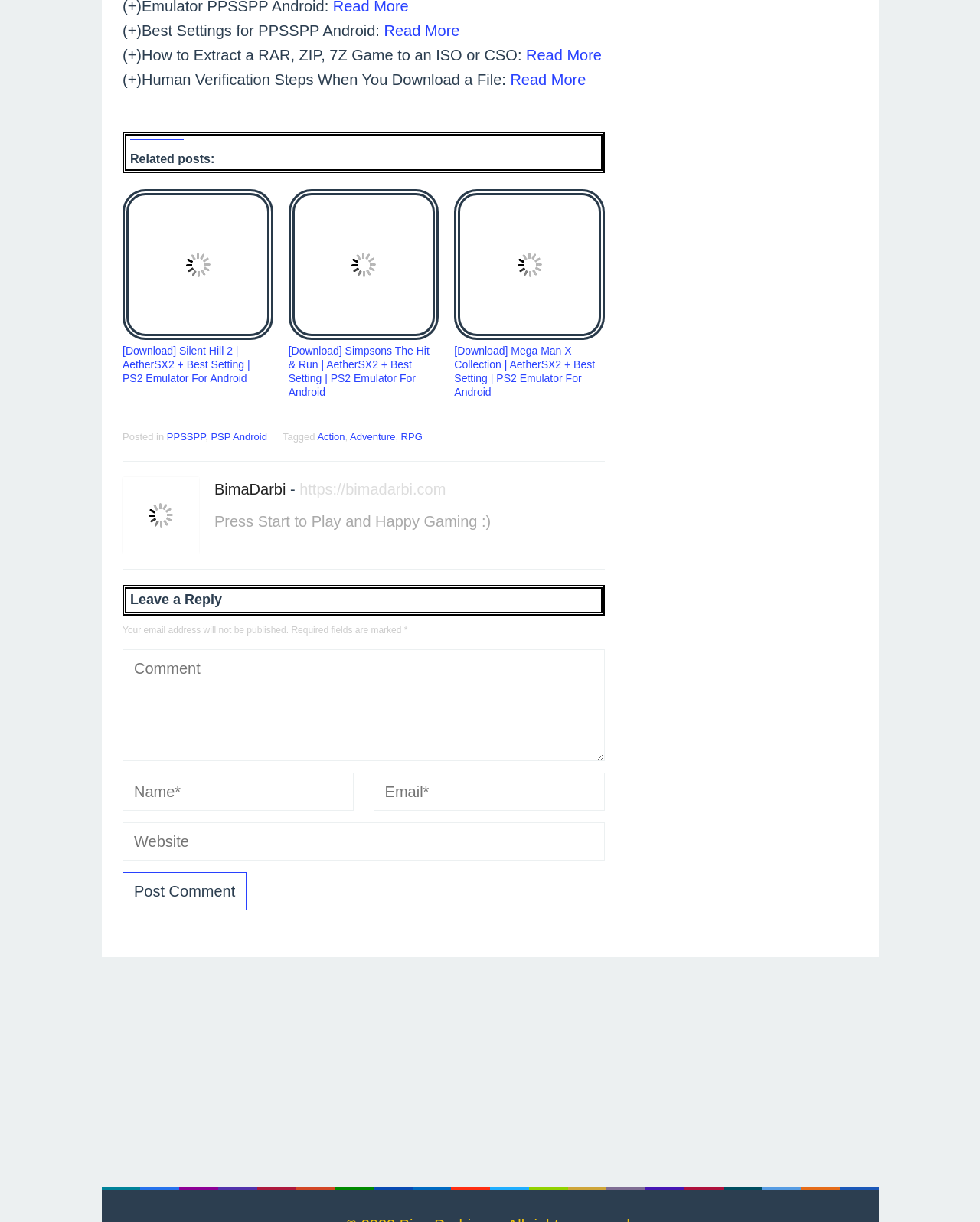Find the bounding box coordinates of the clickable region needed to perform the following instruction: "Explore '6 Ways Home Remodeling Can Improve Your Health'". The coordinates should be provided as four float numbers between 0 and 1, i.e., [left, top, right, bottom].

None